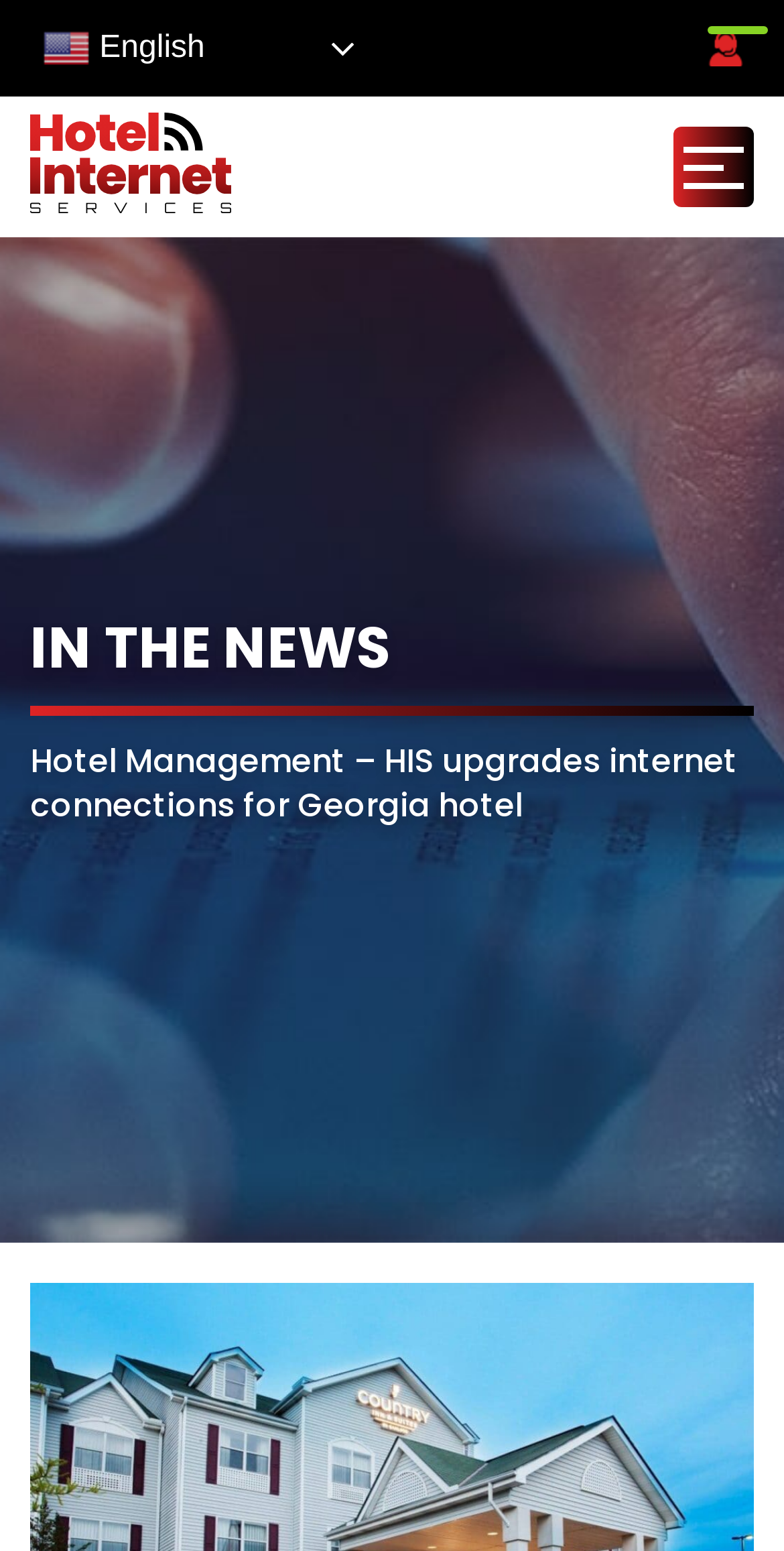Extract the main title from the webpage and generate its text.

IN THE NEWS